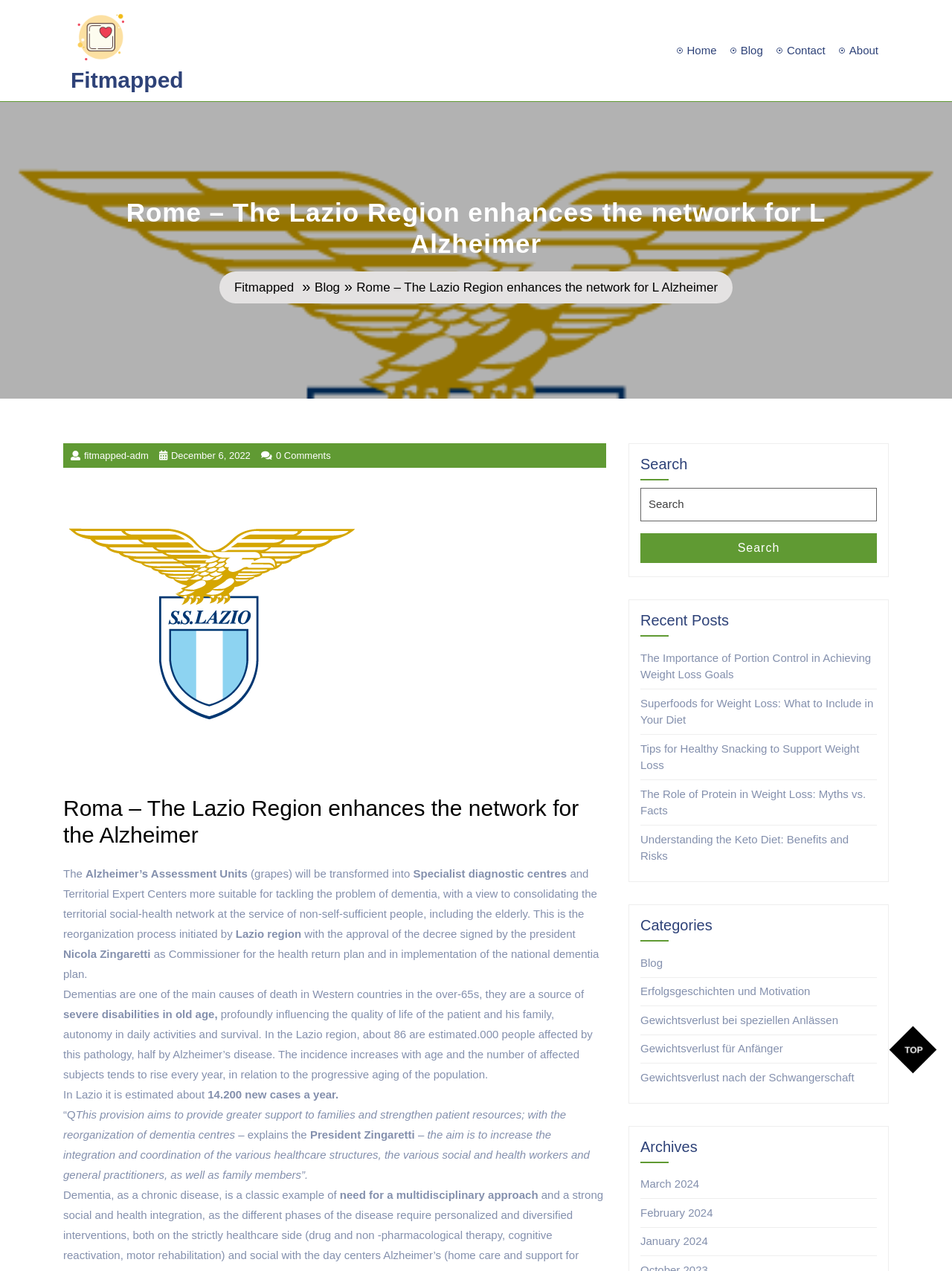Determine the bounding box coordinates of the clickable region to execute the instruction: "View the 'Archives'". The coordinates should be four float numbers between 0 and 1, denoted as [left, top, right, bottom].

[0.673, 0.895, 0.921, 0.915]